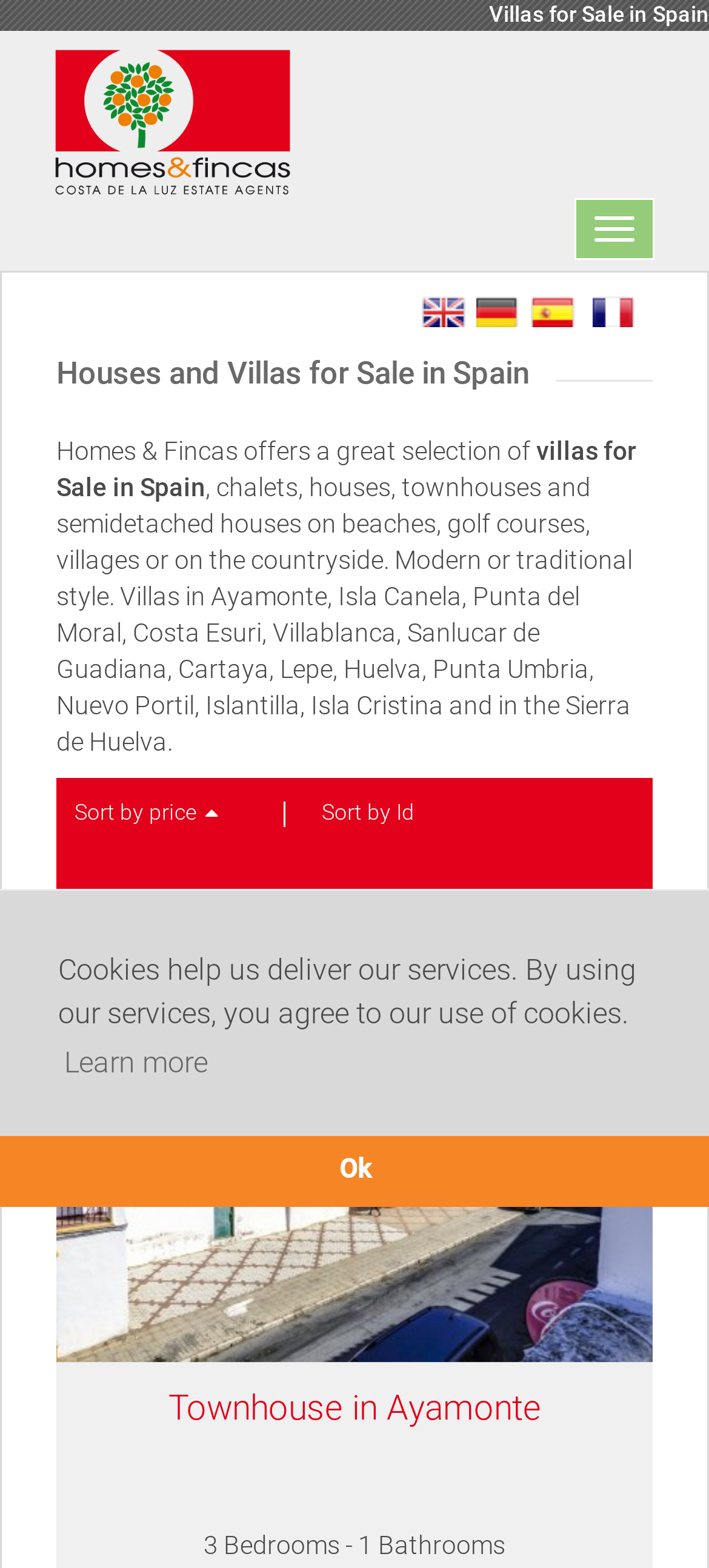How many bedrooms does the Townhouse in Ayamonte have?
Provide a thorough and detailed answer to the question.

The webpage lists a property called 'Townhouse in Ayamonte' and mentions that it has 3 bedrooms and 1 bathroom.